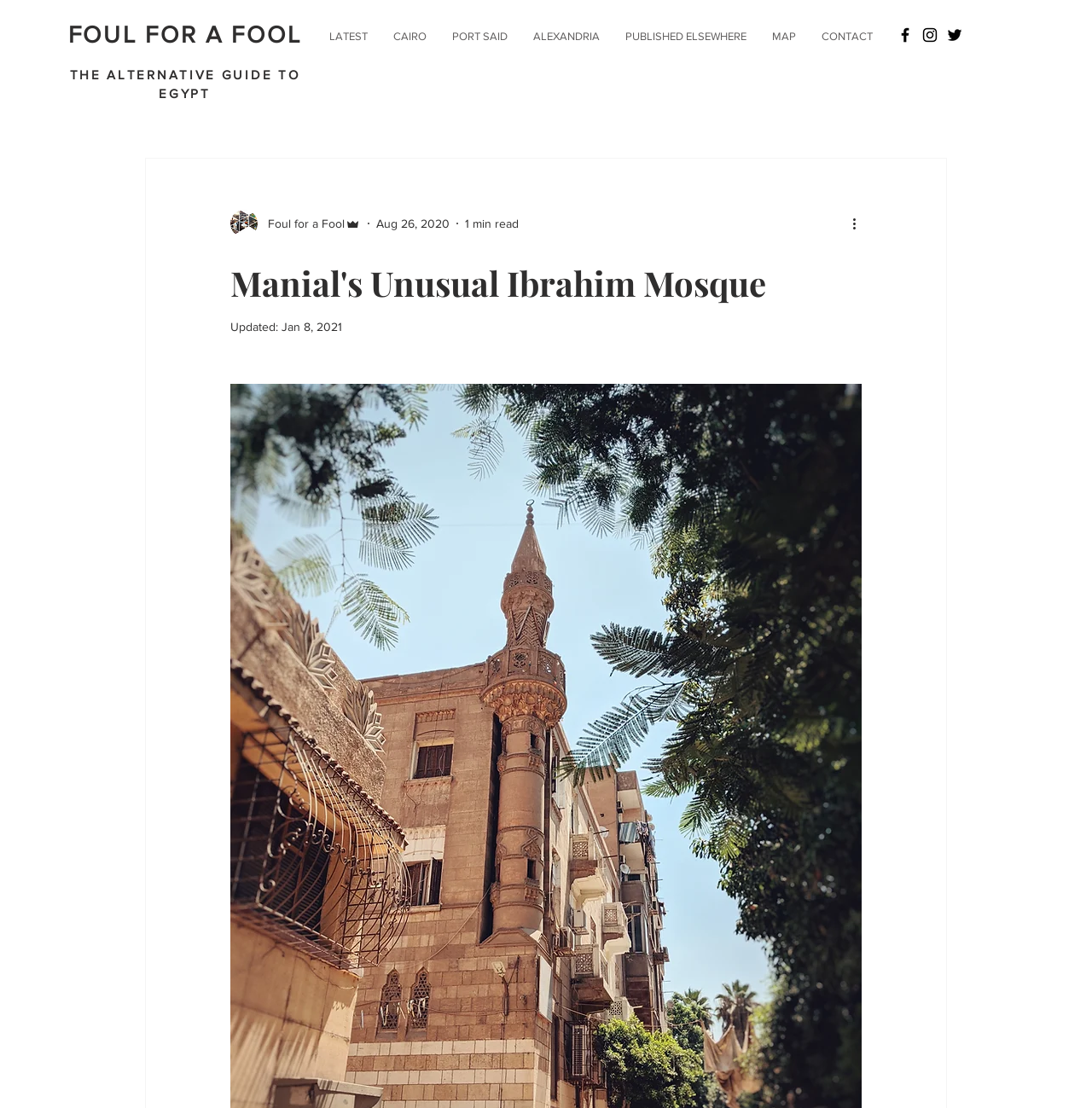Carefully examine the image and provide an in-depth answer to the question: What is the author's name?

I found the answer by looking at the generic element with the text 'Foul for a Fool' which is located near the author's picture and other metadata, indicating that it is the author's name.